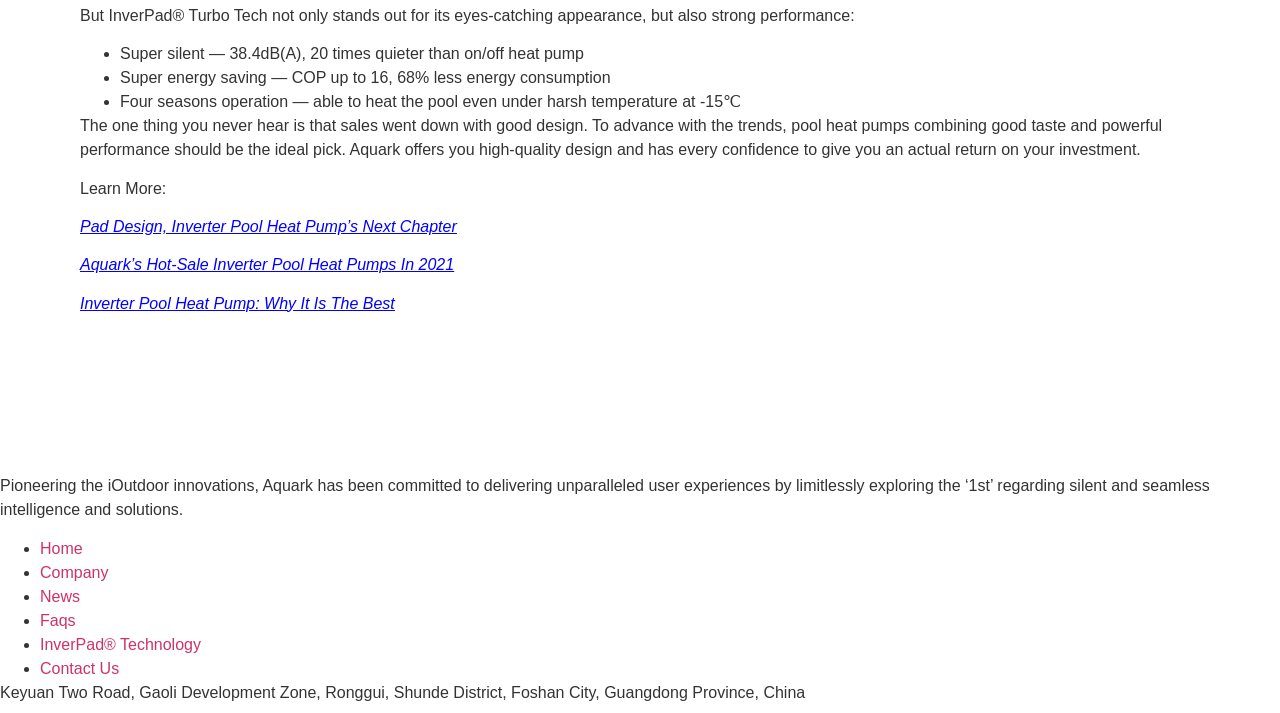Determine the coordinates of the bounding box for the clickable area needed to execute this instruction: "Contact Us".

[0.031, 0.925, 0.093, 0.949]